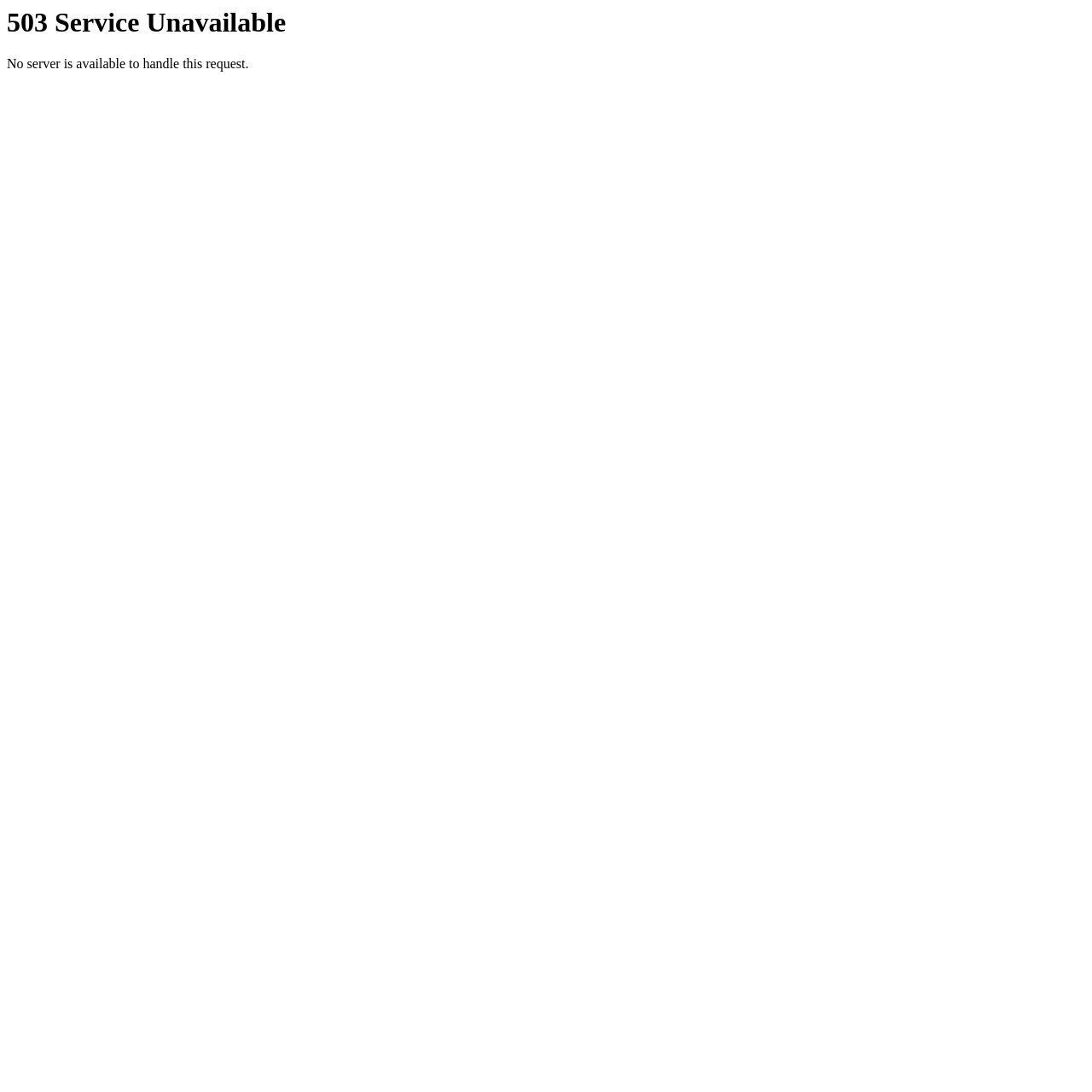Your task is to extract the text of the main heading from the webpage.

503 Service Unavailable